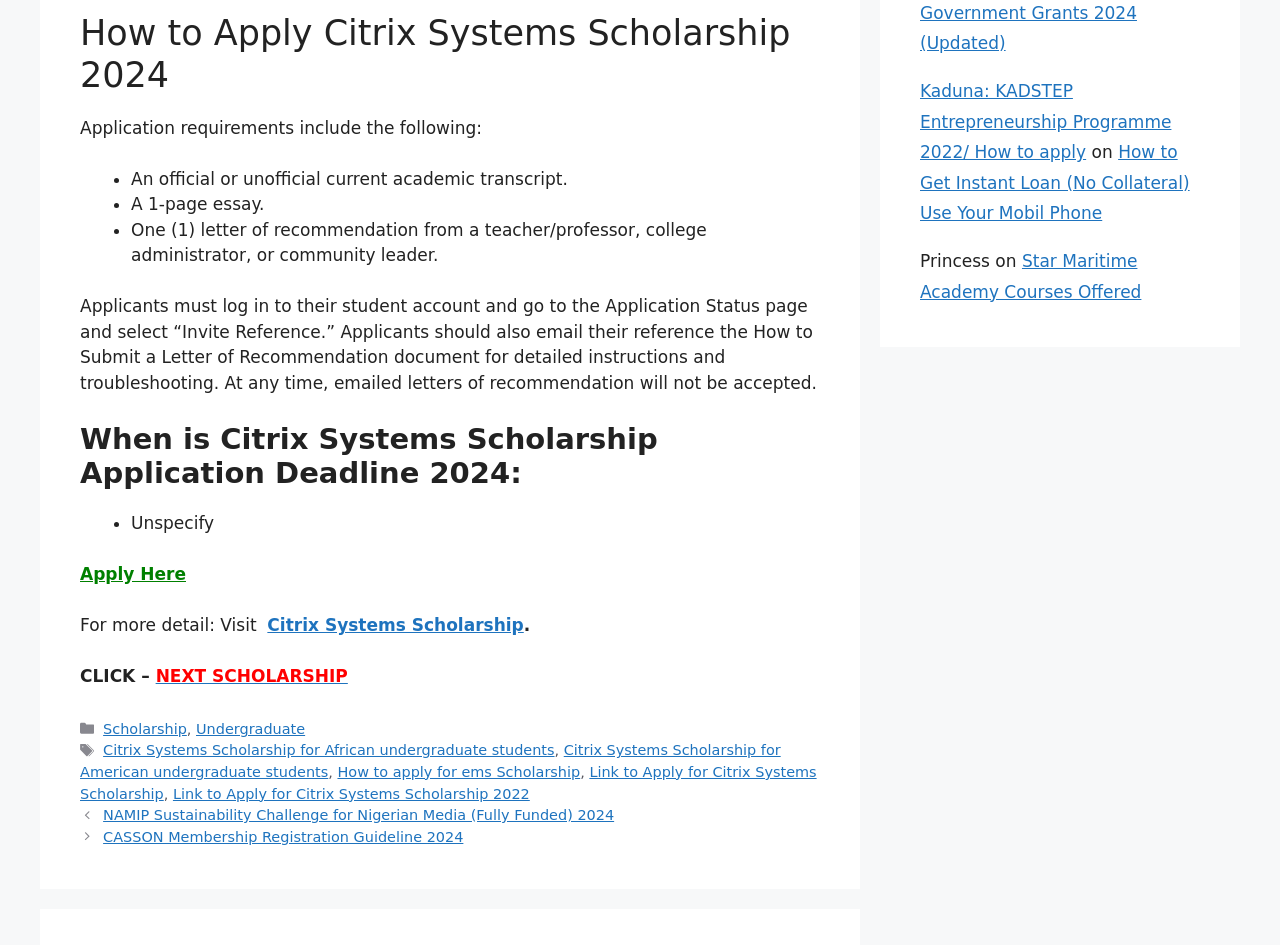Determine the bounding box coordinates of the section to be clicked to follow the instruction: "Visit Citrix Systems Scholarship". The coordinates should be given as four float numbers between 0 and 1, formatted as [left, top, right, bottom].

[0.209, 0.651, 0.409, 0.672]